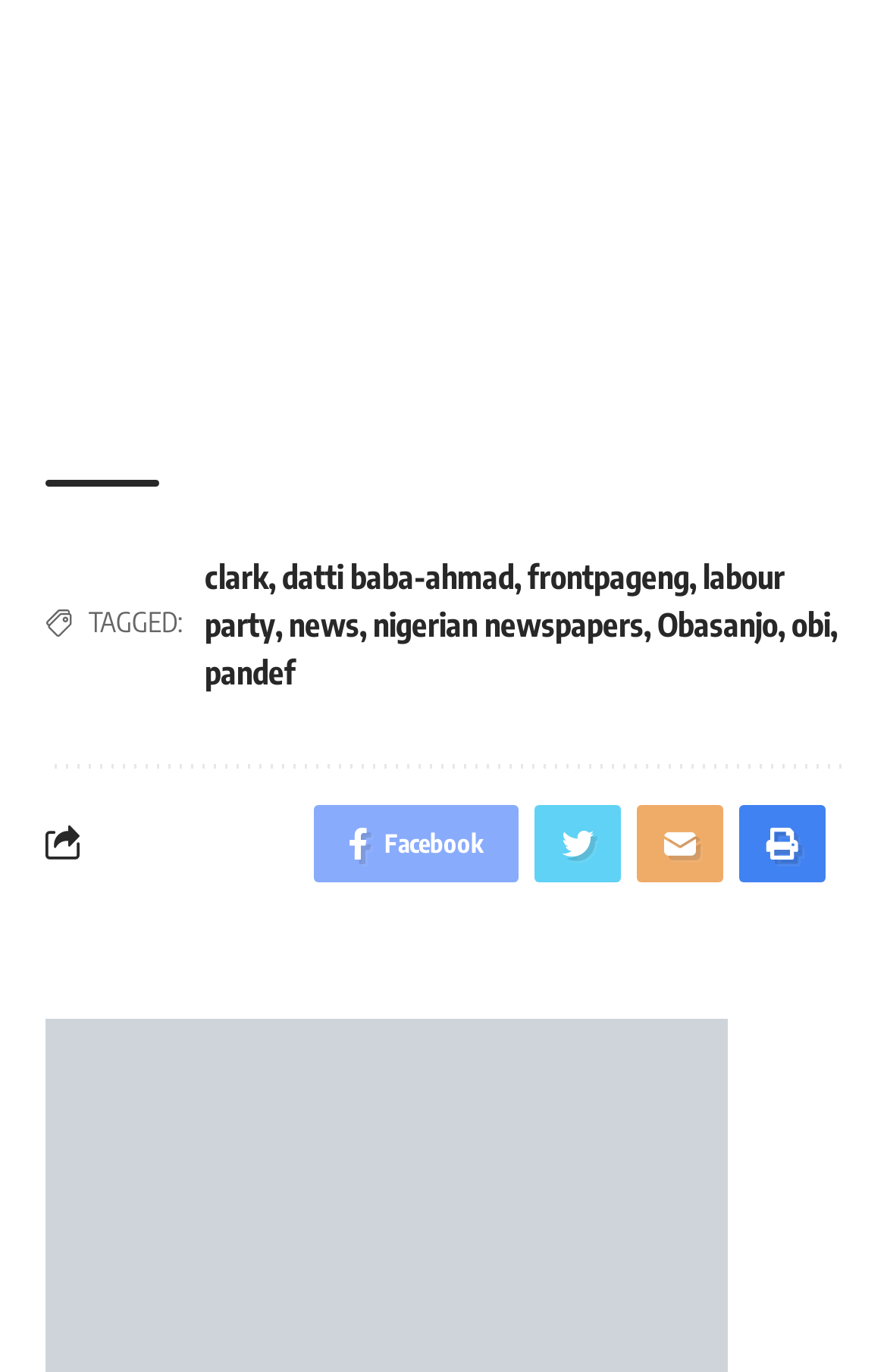Answer the question with a single word or phrase: 
What is the last name mentioned on the webpage?

Obasanjo